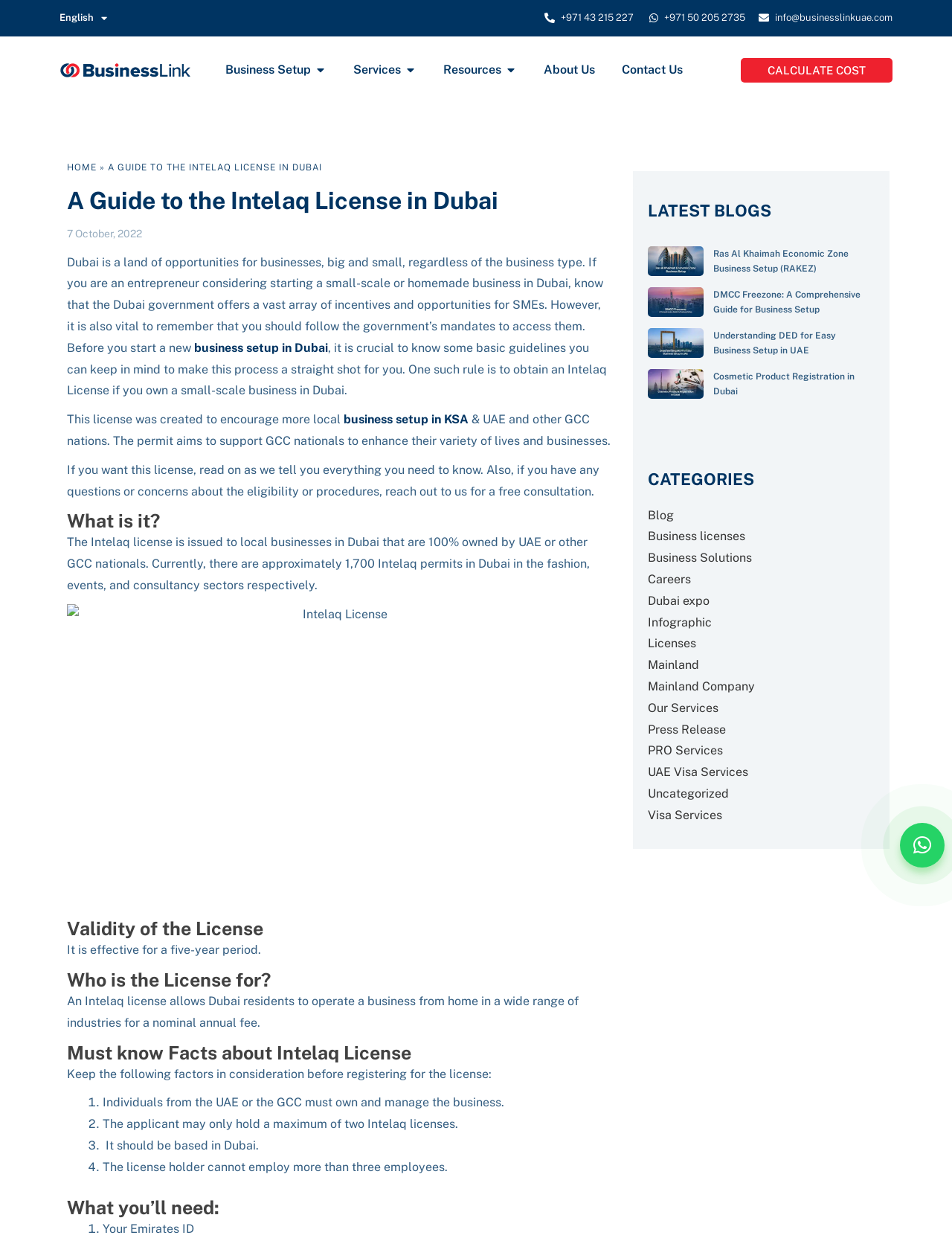Can you find and provide the main heading text of this webpage?

A Guide to the Intelaq License in Dubai